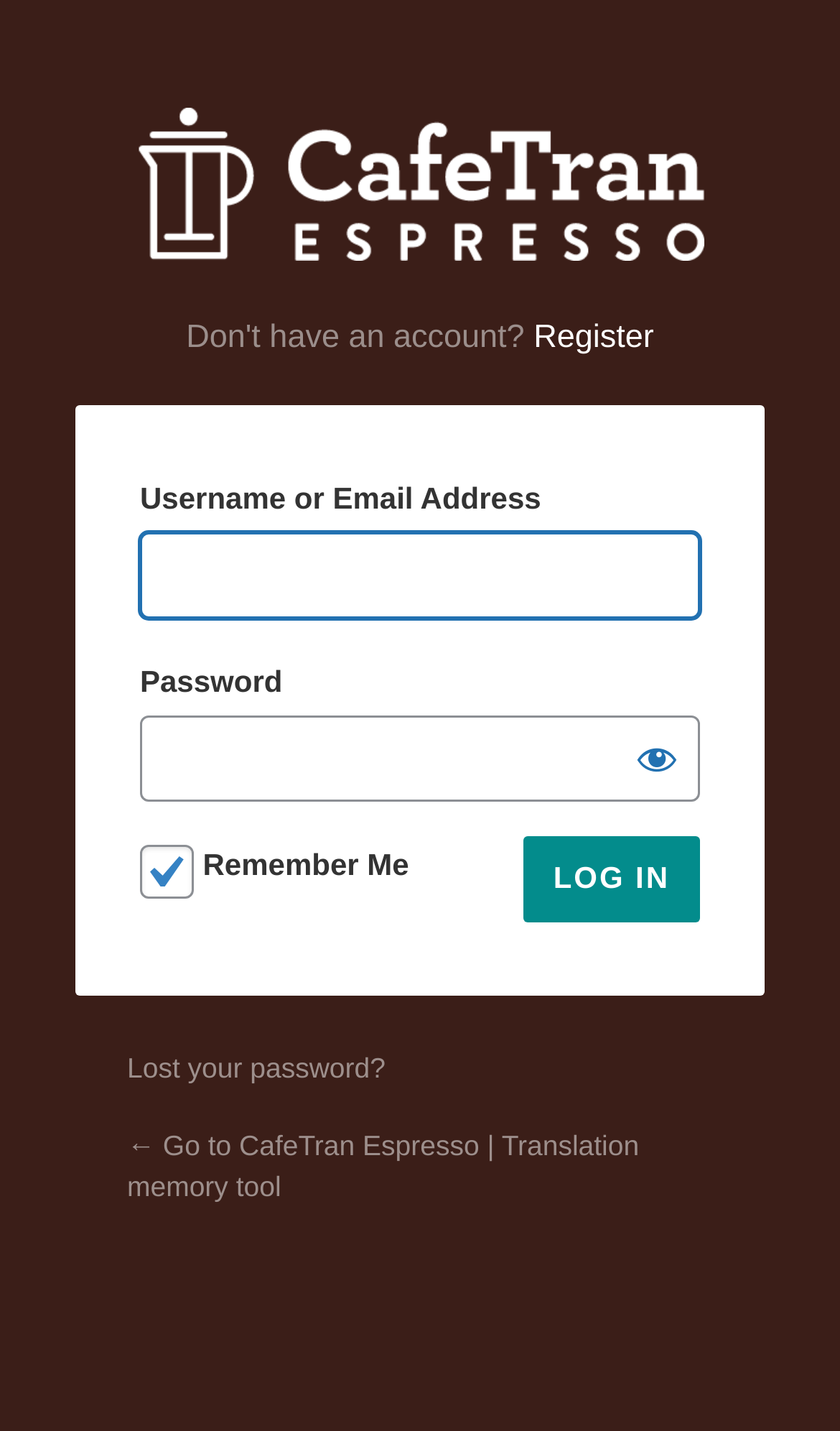What is the alternative action provided for users who forgot their password?
Refer to the image and give a detailed response to the question.

The webpage provides a link labeled 'Lost your password?' which suggests that users who forgot their password can click on this link to recover or reset their password.